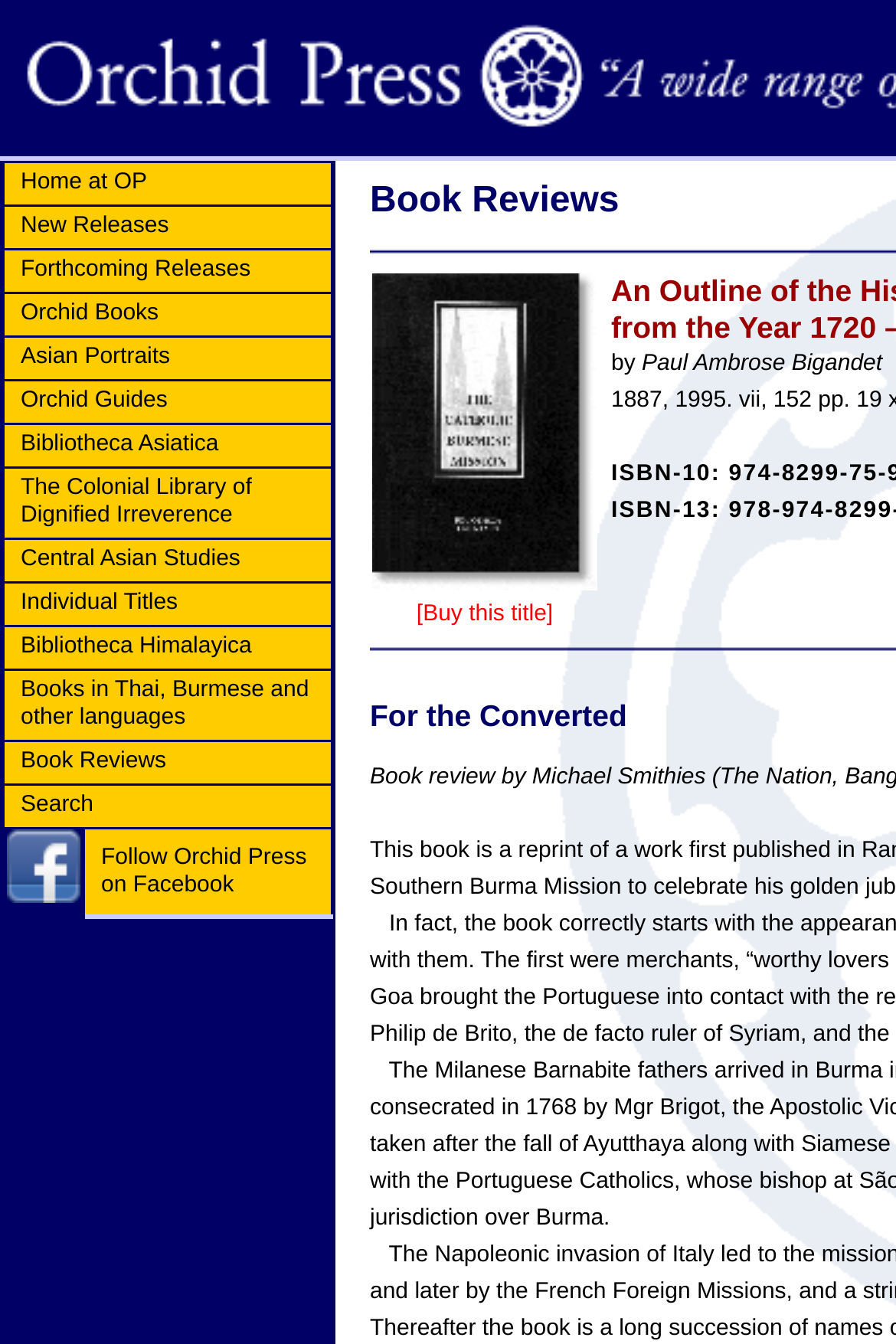Please locate the clickable area by providing the bounding box coordinates to follow this instruction: "Search".

[0.023, 0.59, 0.364, 0.61]